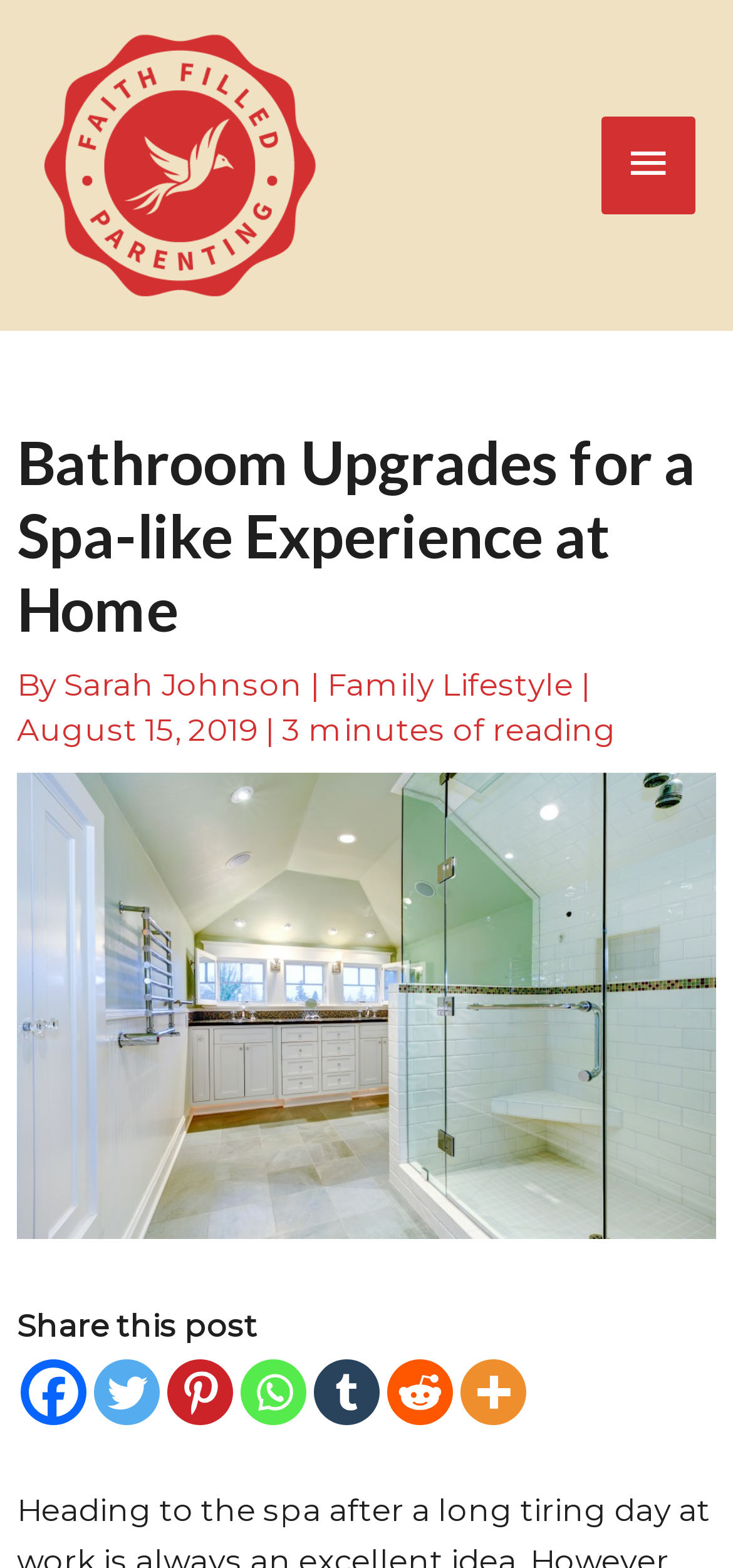Give a one-word or short phrase answer to the question: 
How long does it take to read the article?

3 minutes